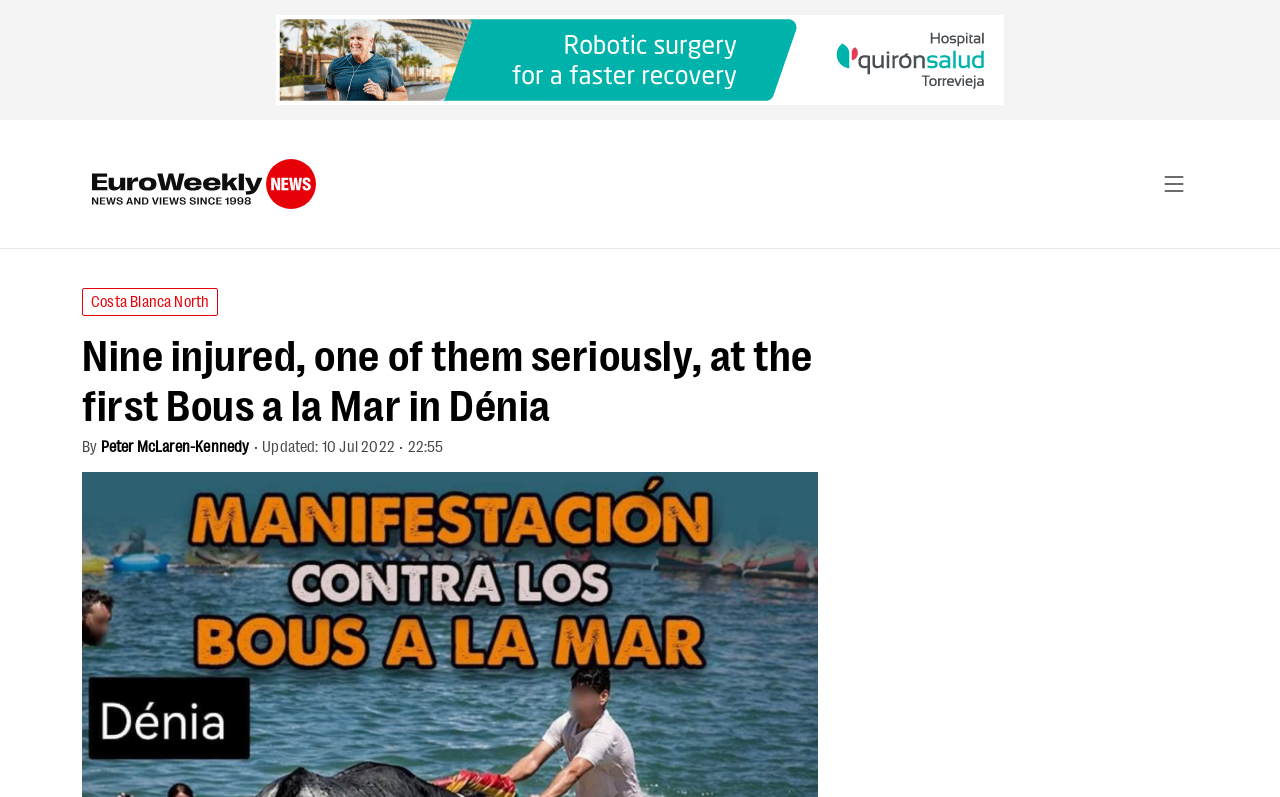Determine the bounding box of the UI element mentioned here: "Peter McLaren-Kennedy". The coordinates must be in the format [left, top, right, bottom] with values ranging from 0 to 1.

[0.079, 0.547, 0.195, 0.571]